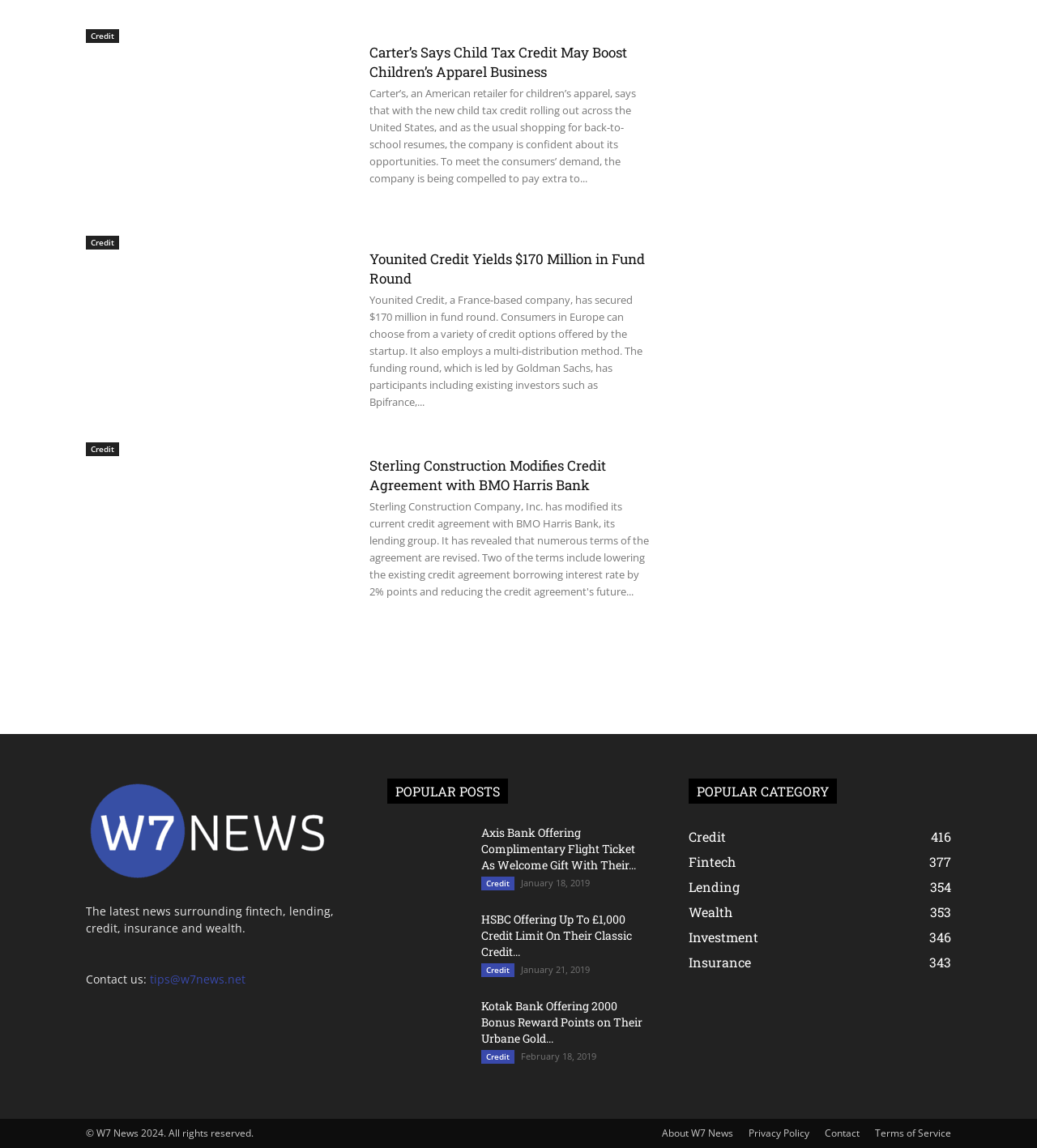Determine the bounding box coordinates of the section to be clicked to follow the instruction: "Contact W7 News". The coordinates should be given as four float numbers between 0 and 1, formatted as [left, top, right, bottom].

[0.145, 0.846, 0.237, 0.86]